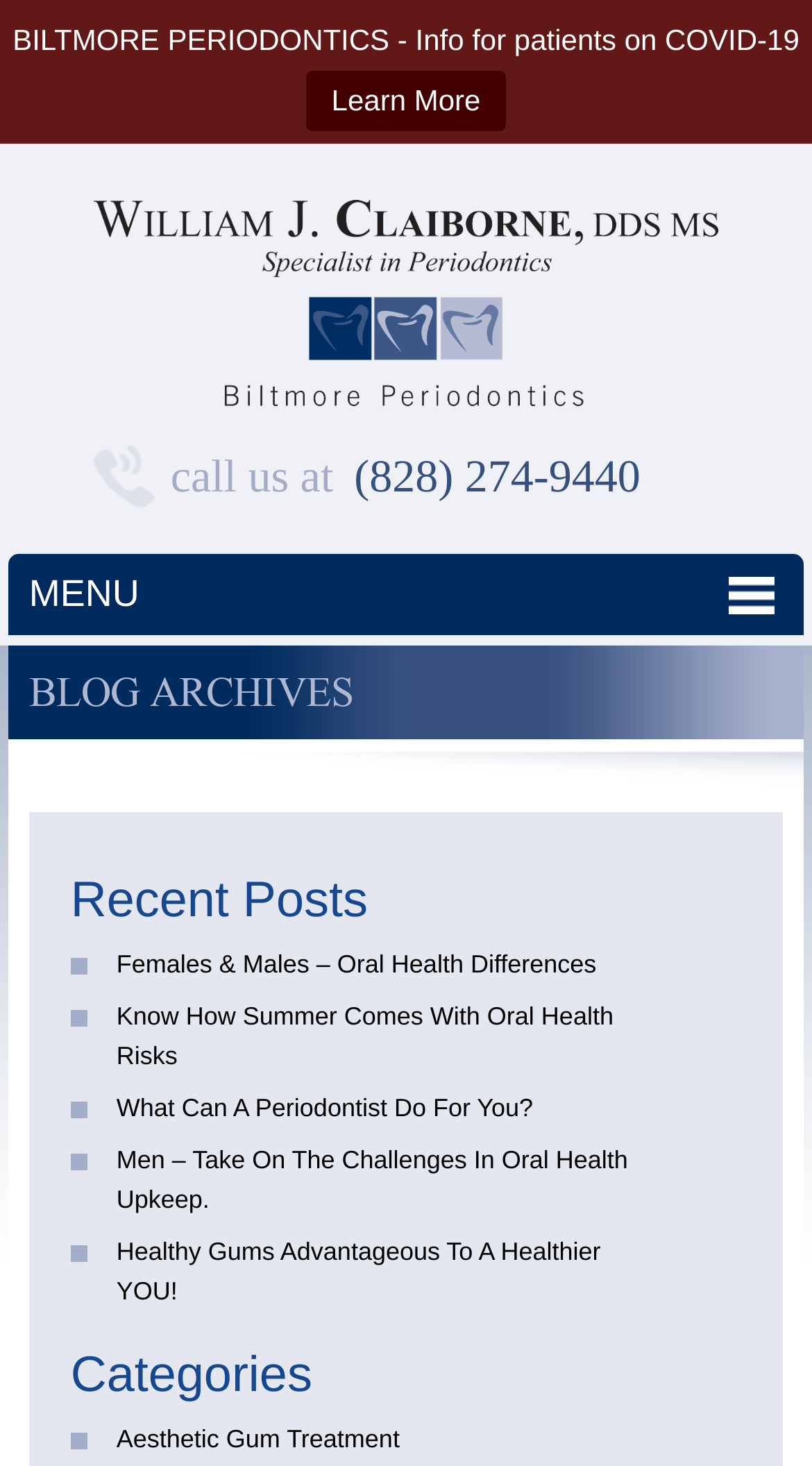Locate the bounding box coordinates of the element you need to click to accomplish the task described by this instruction: "View all products".

None